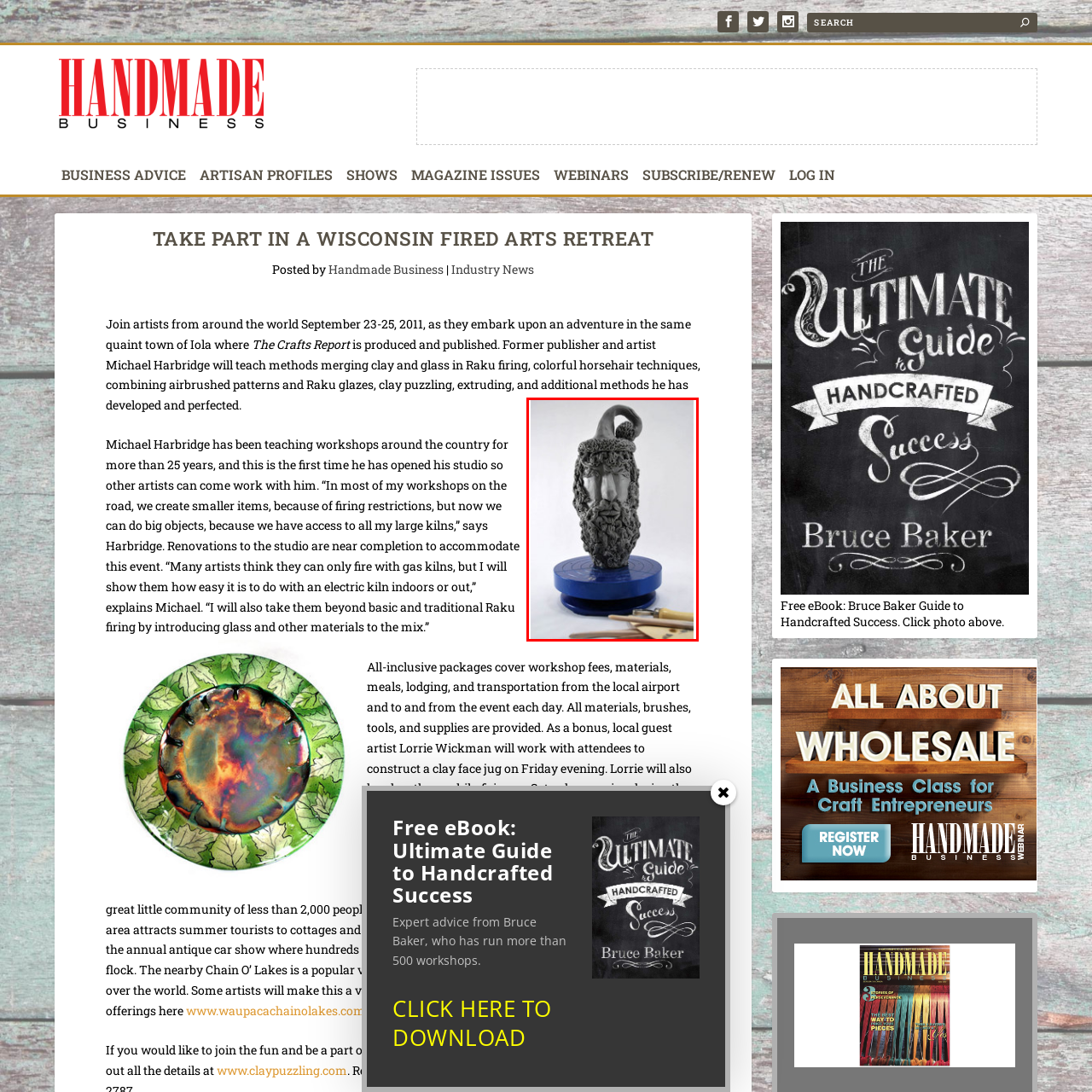Check the content in the red bounding box and reply to the question using a single word or phrase:
Who led the Wisconsin Fired Arts Retreat?

Michael Harbridge